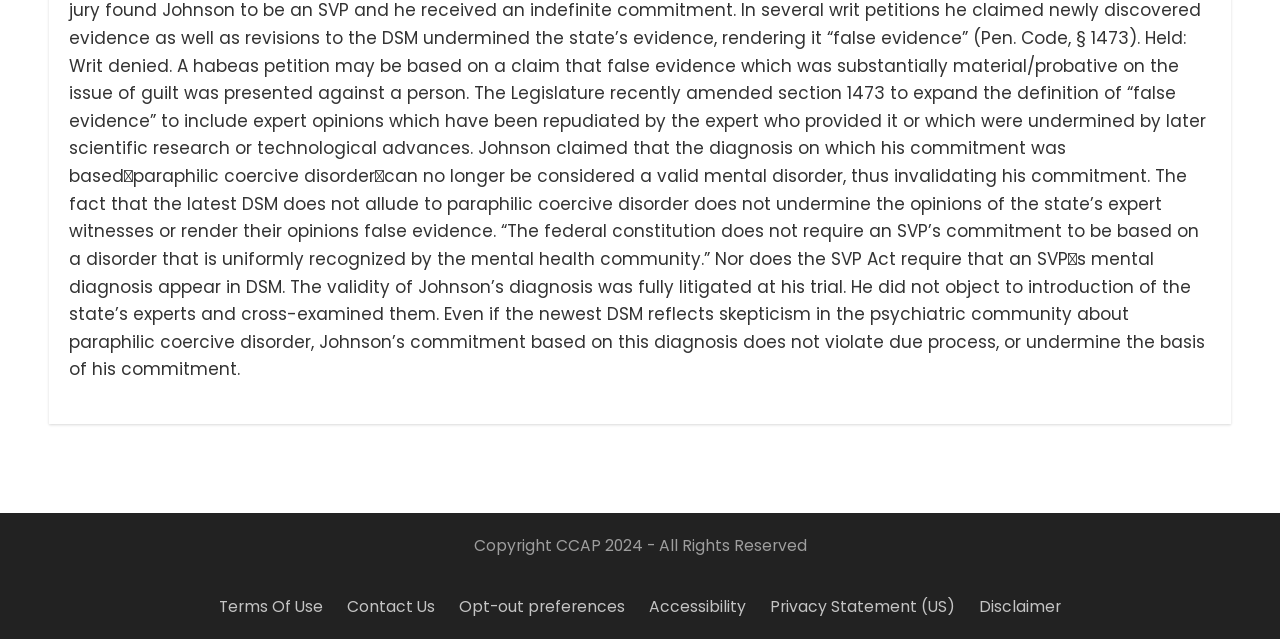Locate the bounding box of the UI element based on this description: "Contact Us". Provide four float numbers between 0 and 1 as [left, top, right, bottom].

[0.271, 0.931, 0.34, 0.964]